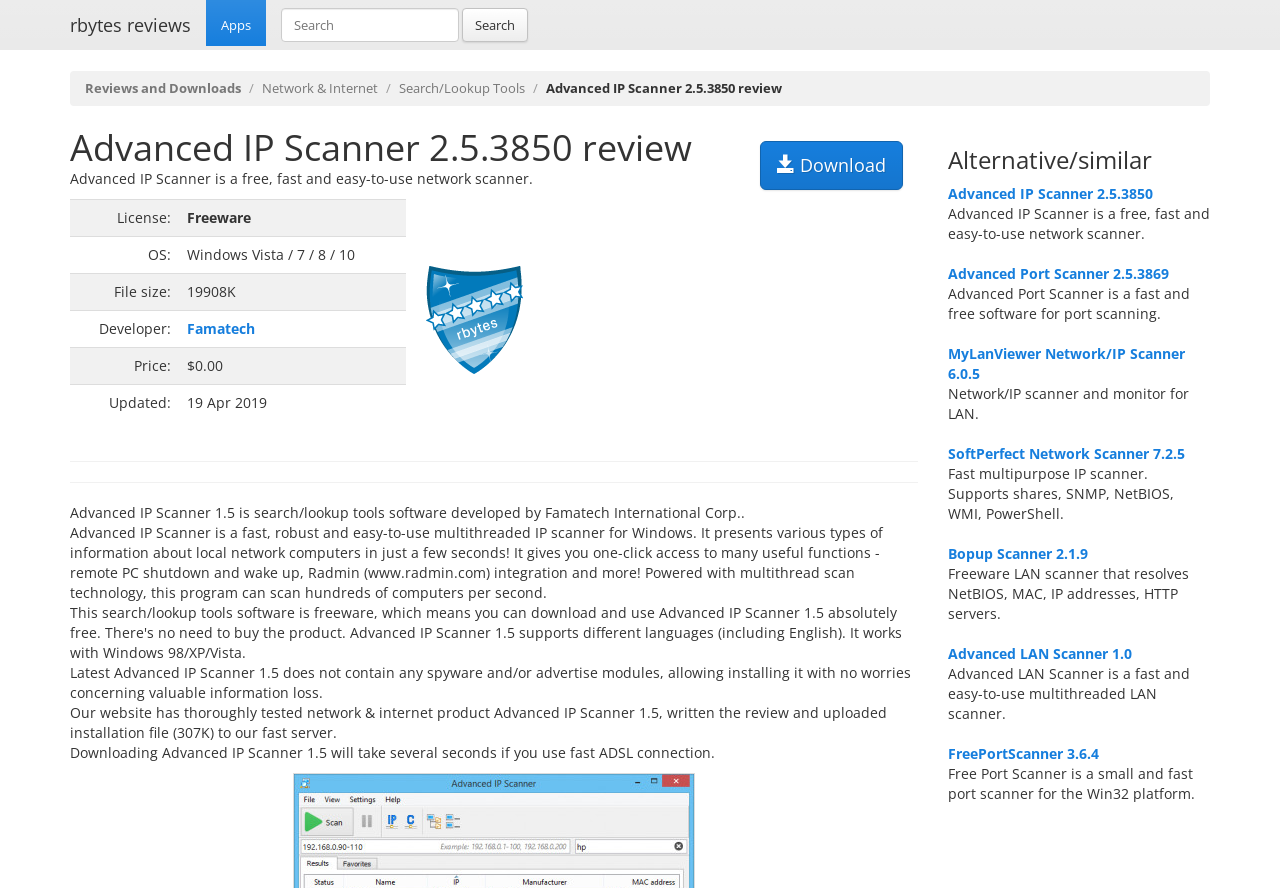Specify the bounding box coordinates of the area to click in order to execute this command: 'Visit Famatech website'. The coordinates should consist of four float numbers ranging from 0 to 1, and should be formatted as [left, top, right, bottom].

[0.146, 0.359, 0.199, 0.38]